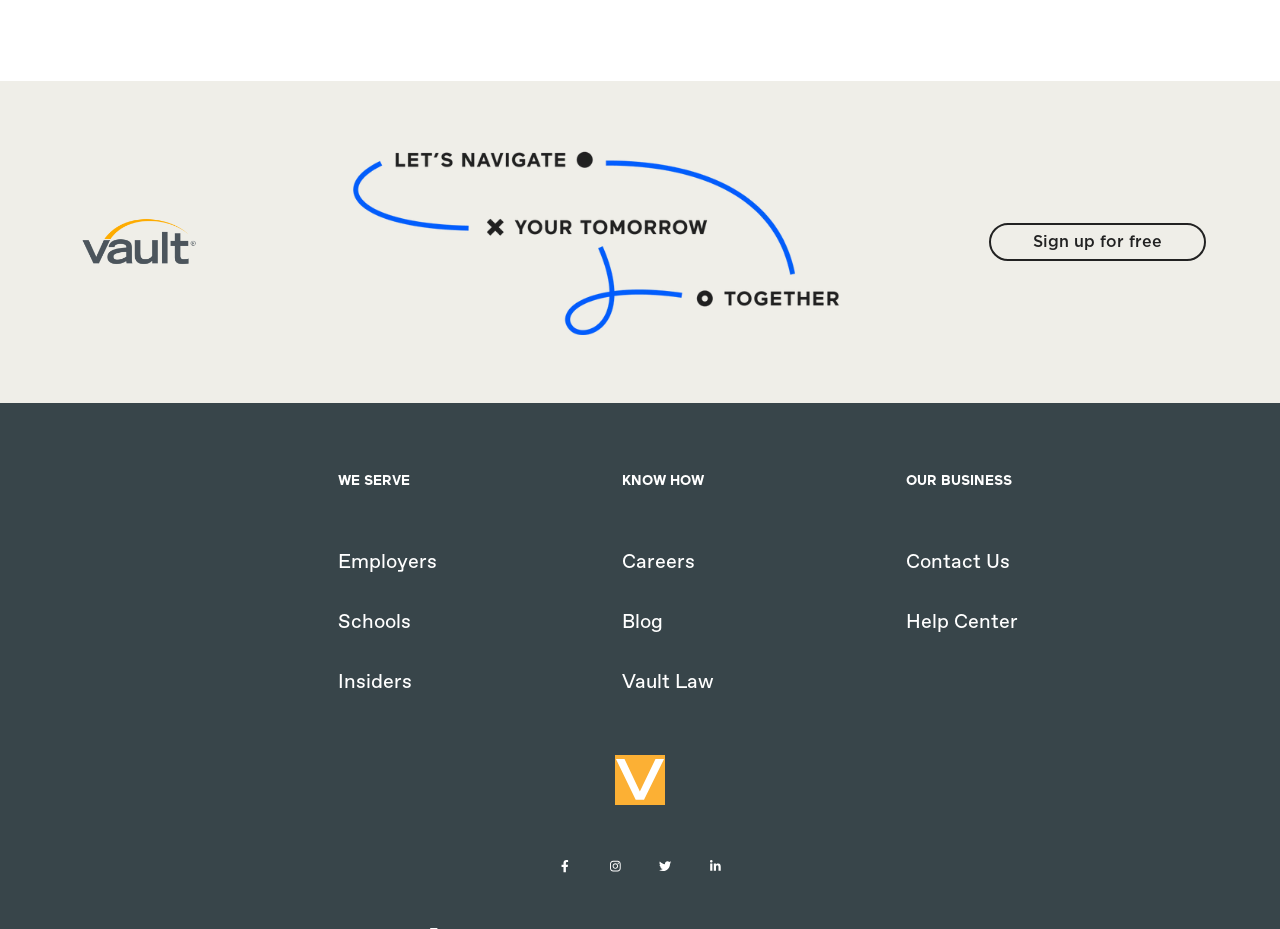Find the bounding box coordinates of the area that needs to be clicked in order to achieve the following instruction: "Click the 'Sign up for free' button". The coordinates should be specified as four float numbers between 0 and 1, i.e., [left, top, right, bottom].

[0.772, 0.24, 0.942, 0.281]